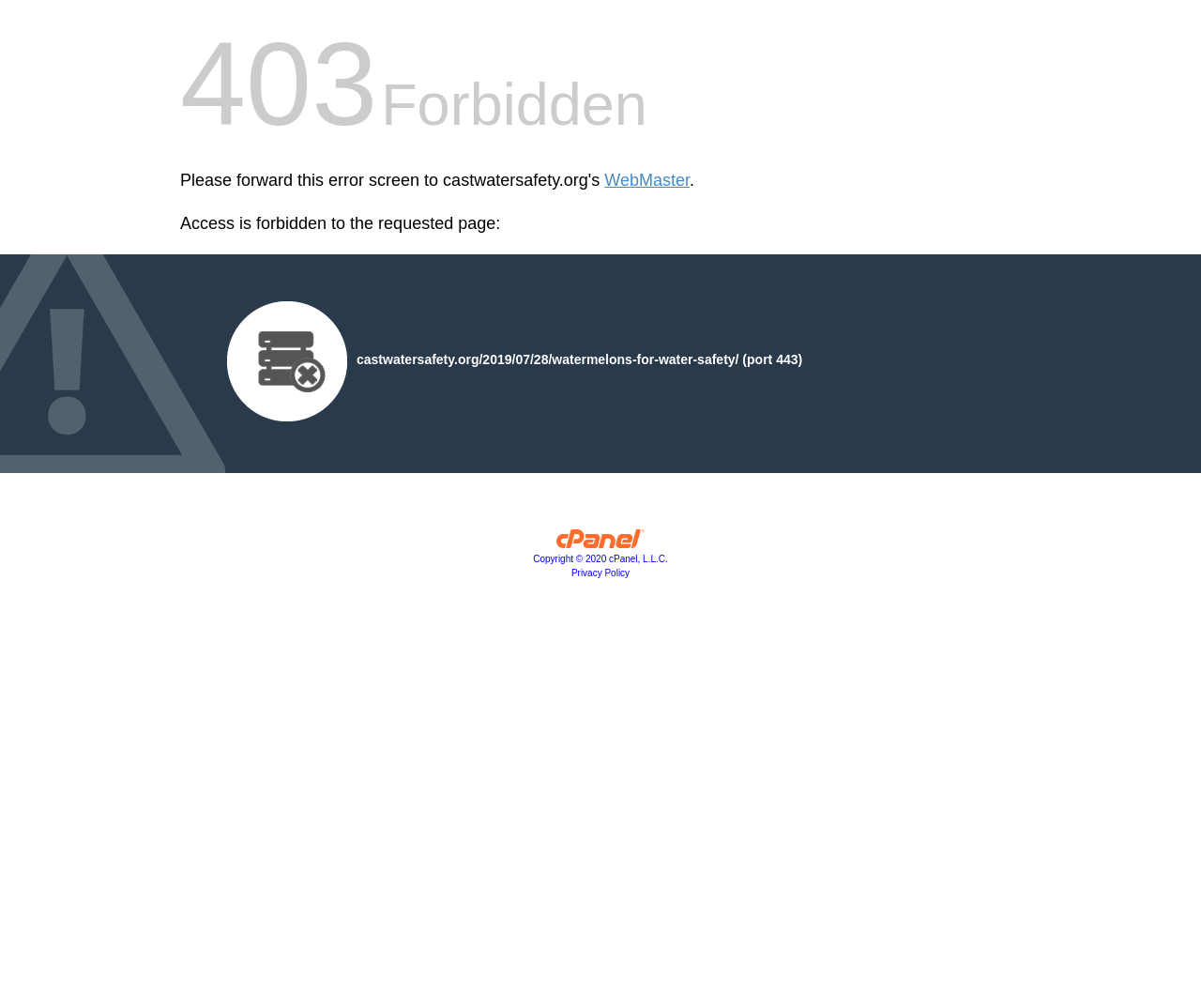What is the name of the organization that owns the copyright?
Answer the question with a single word or phrase derived from the image.

cPanel, L.L.C.